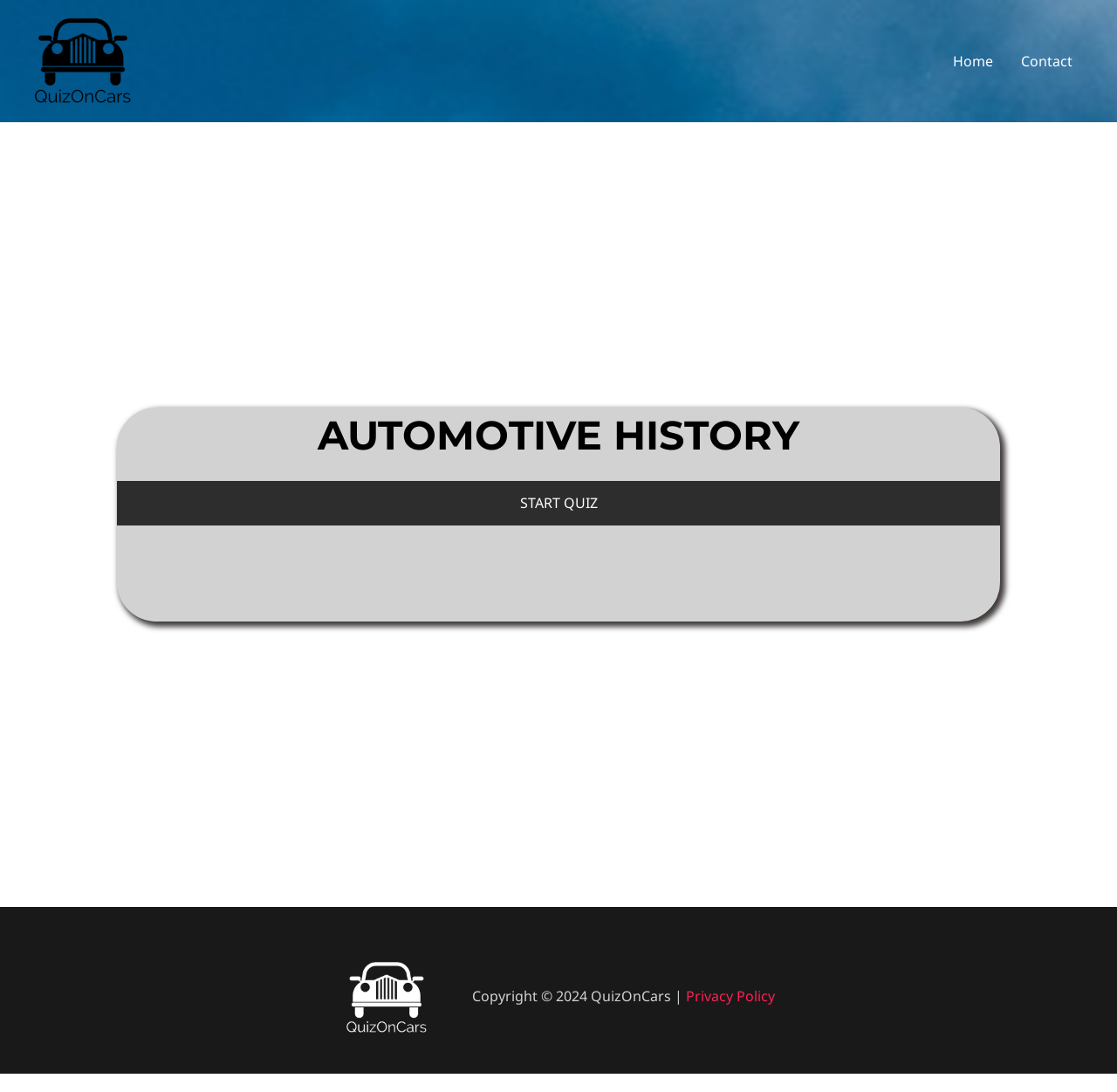Use a single word or phrase to answer the question:
What is the purpose of the link at the bottom-right corner?

Privacy Policy